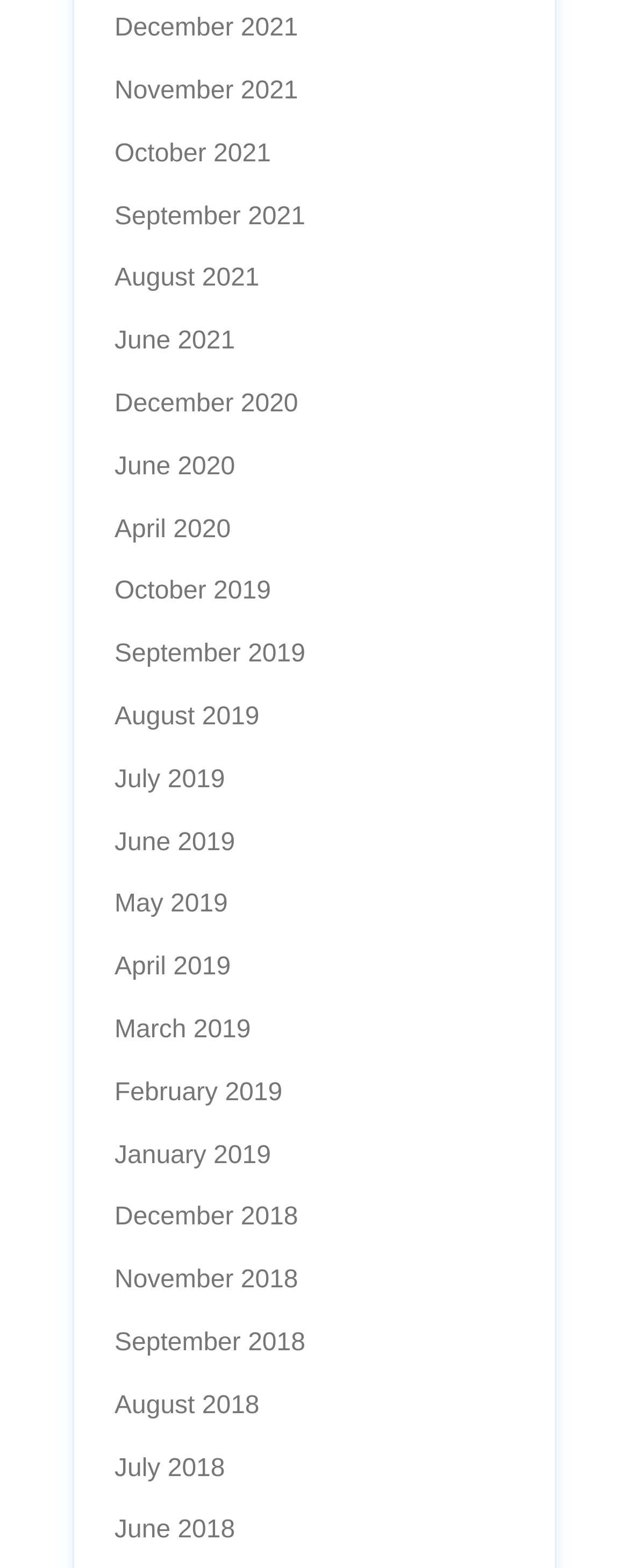Please specify the bounding box coordinates of the area that should be clicked to accomplish the following instruction: "view October 2021". The coordinates should consist of four float numbers between 0 and 1, i.e., [left, top, right, bottom].

[0.182, 0.089, 0.431, 0.107]